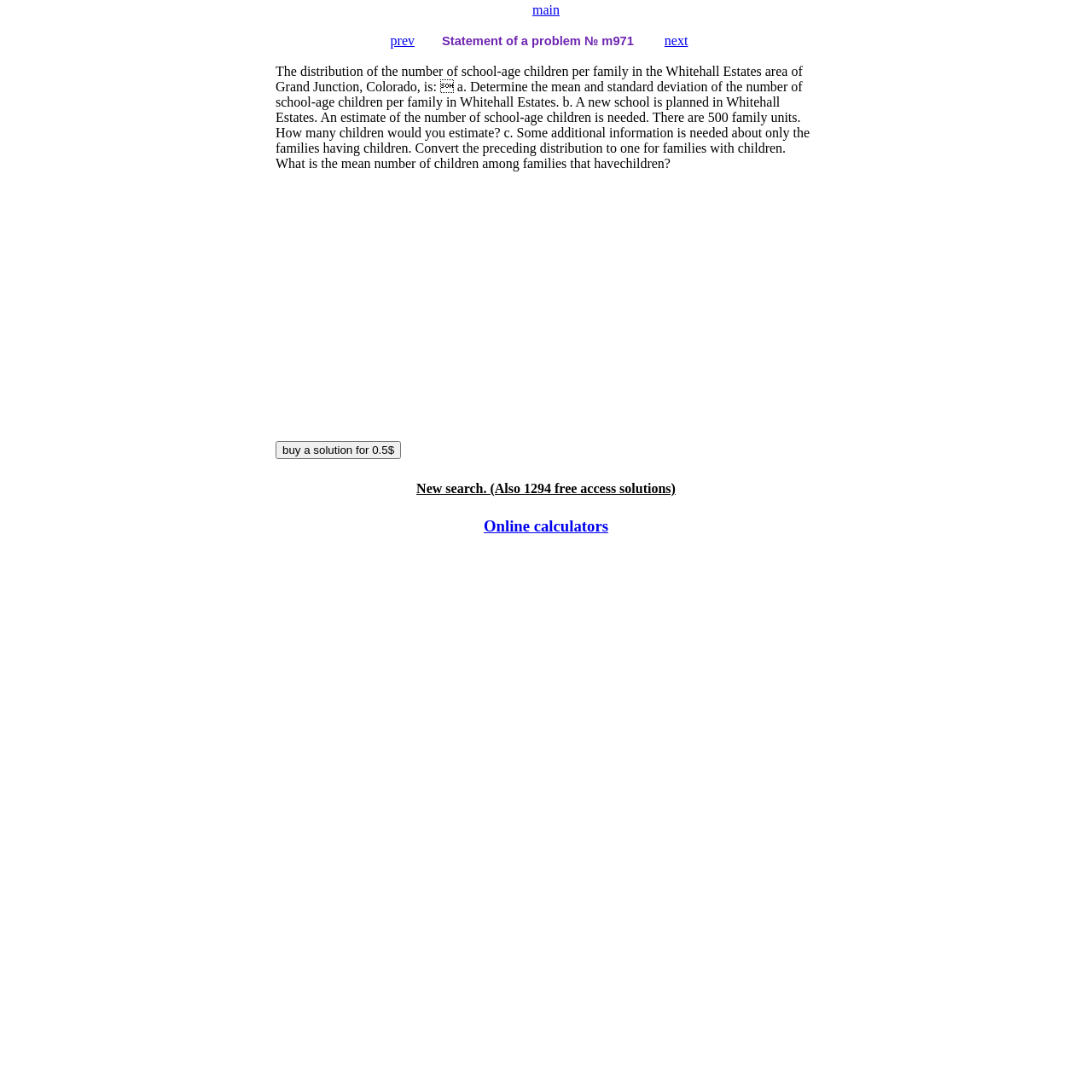Respond to the question below with a concise word or phrase:
What is the purpose of the new school planned in Whitehall Estates?

Estimate the number of school-age children